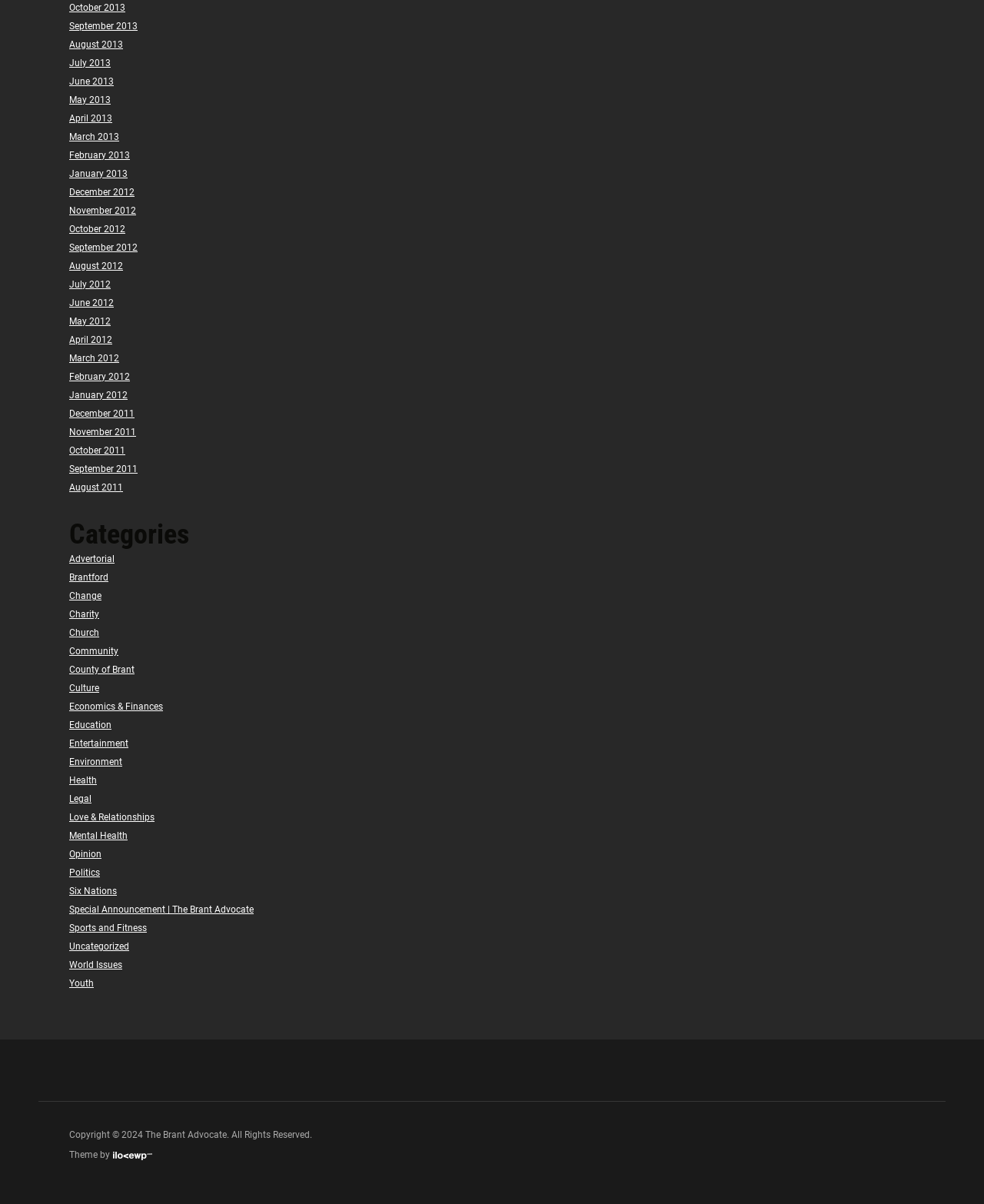Please mark the clickable region by giving the bounding box coordinates needed to complete this instruction: "Click on October 2013".

[0.07, 0.002, 0.127, 0.011]